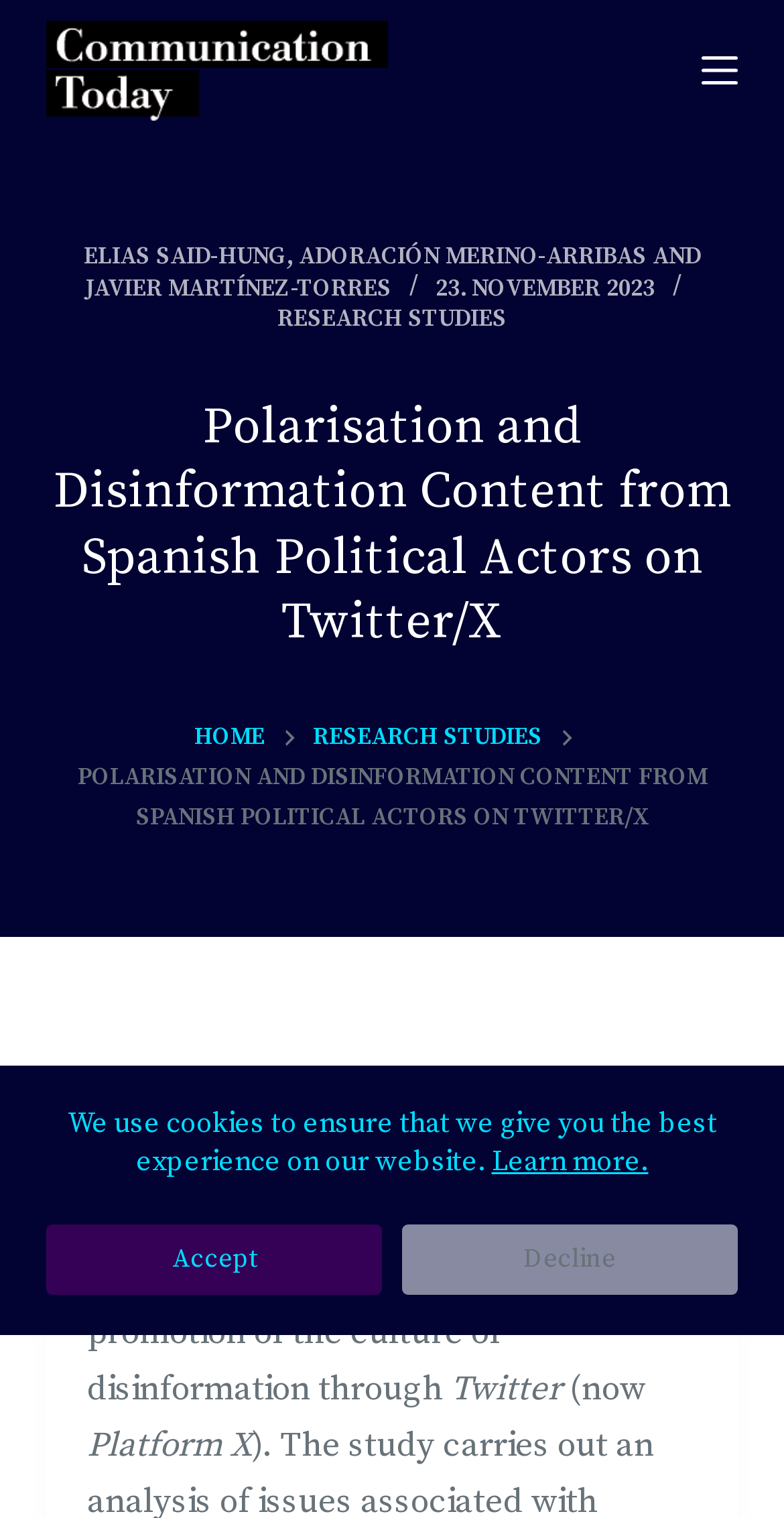Please give a succinct answer to the question in one word or phrase:
What is the date of the research study?

23. NOVEMBER 2023